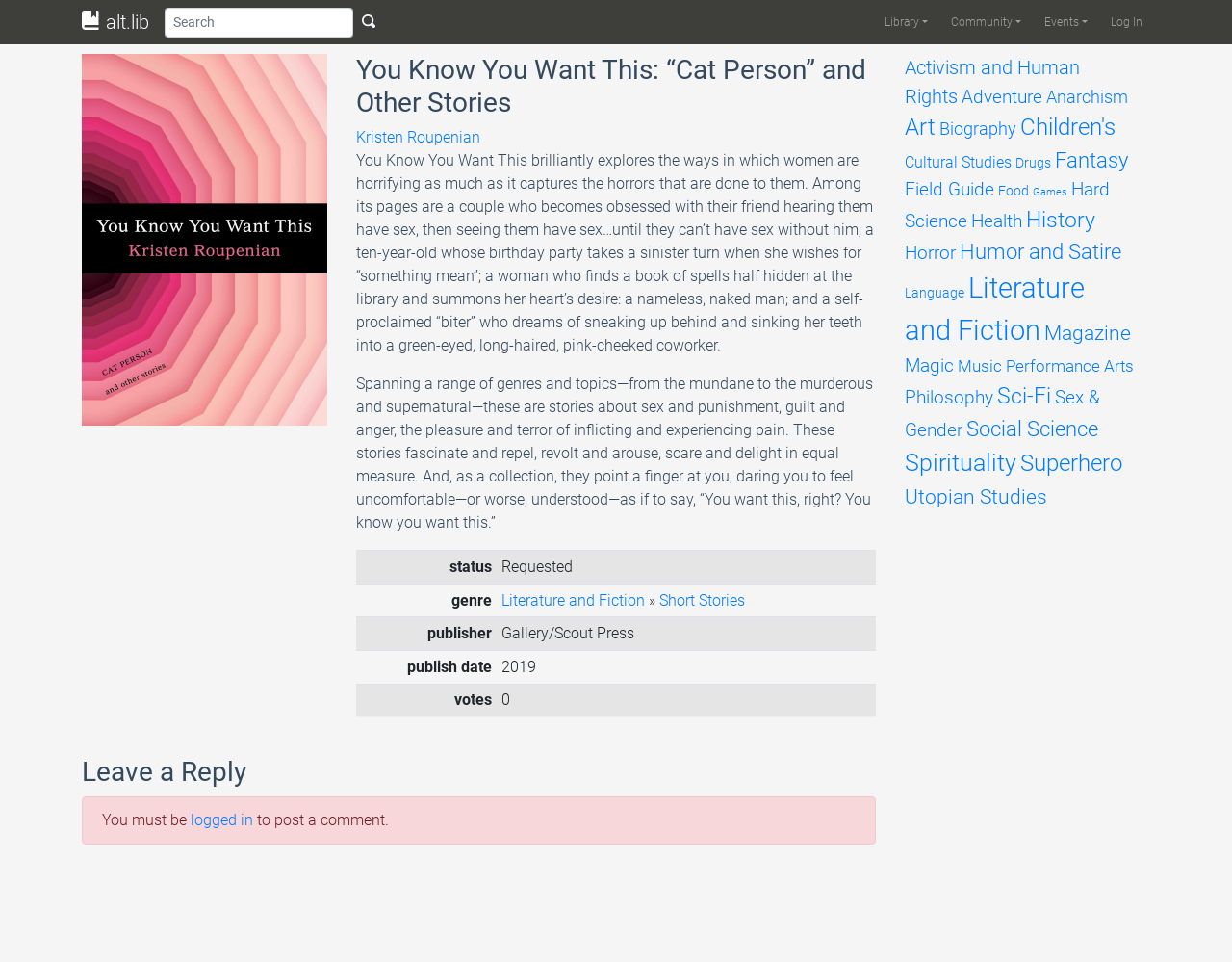Based on the element description: "Language", identify the UI element and provide its bounding box coordinates. Use four float numbers between 0 and 1, [left, top, right, bottom].

[0.734, 0.297, 0.783, 0.313]